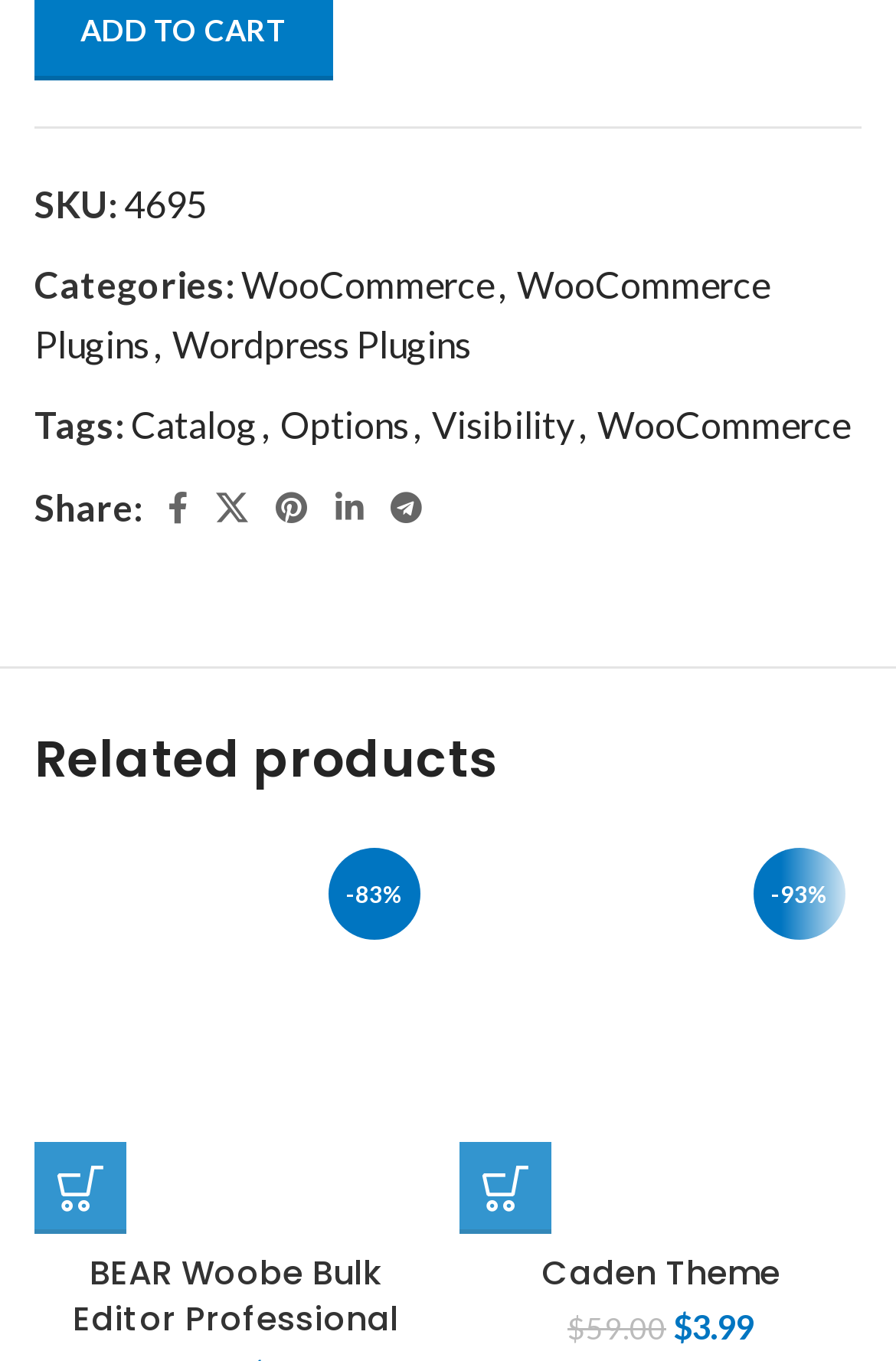Determine the bounding box coordinates of the section I need to click to execute the following instruction: "Add to cart Caden Theme". Provide the coordinates as four float numbers between 0 and 1, i.e., [left, top, right, bottom].

[0.513, 0.839, 0.615, 0.906]